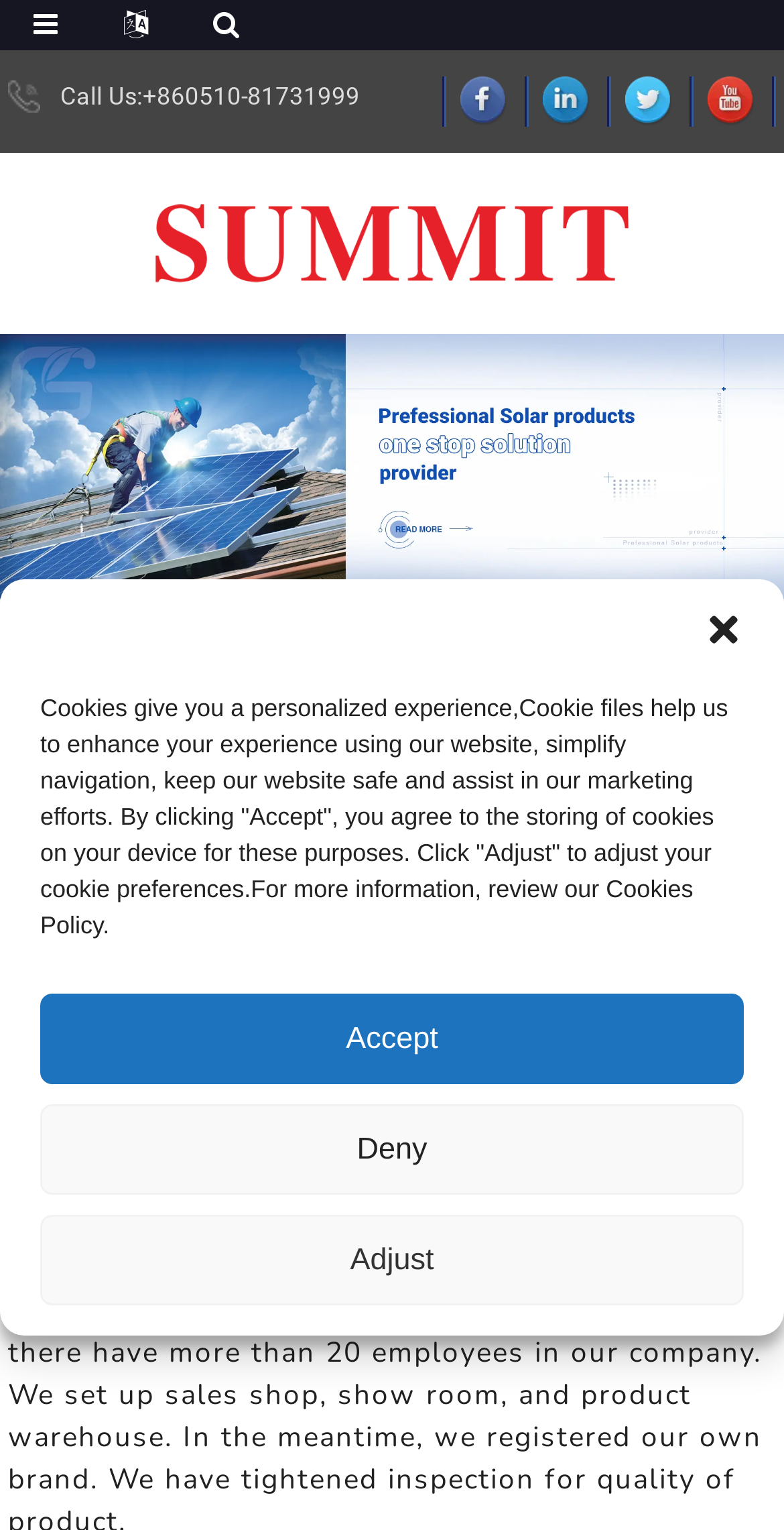Based on the element description: "Metal Roof Mounting Structure", identify the UI element and provide its bounding box coordinates. Use four float numbers between 0 and 1, [left, top, right, bottom].

[0.143, 0.678, 0.718, 0.703]